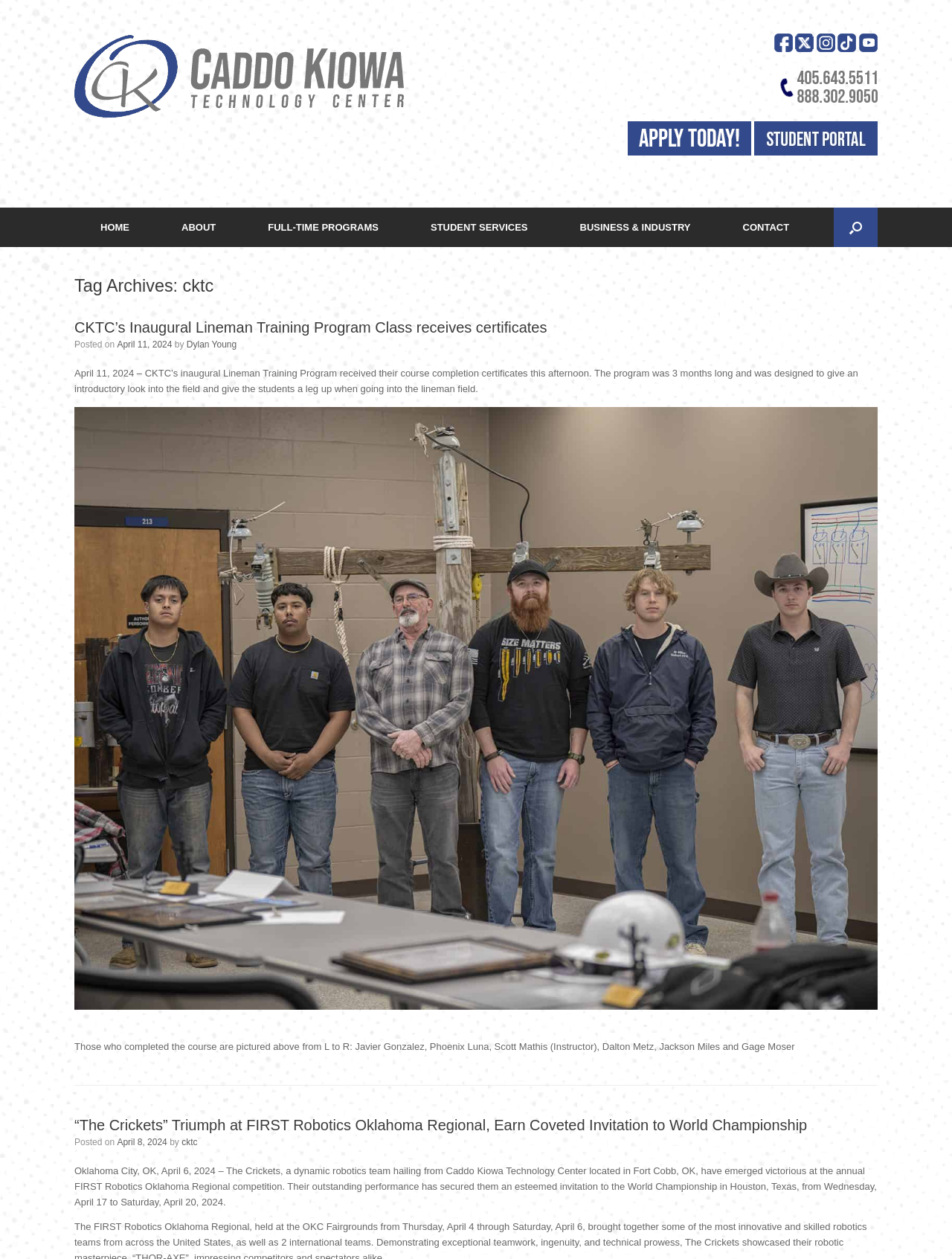Your task is to find and give the main heading text of the webpage.

Tag Archives: cktc